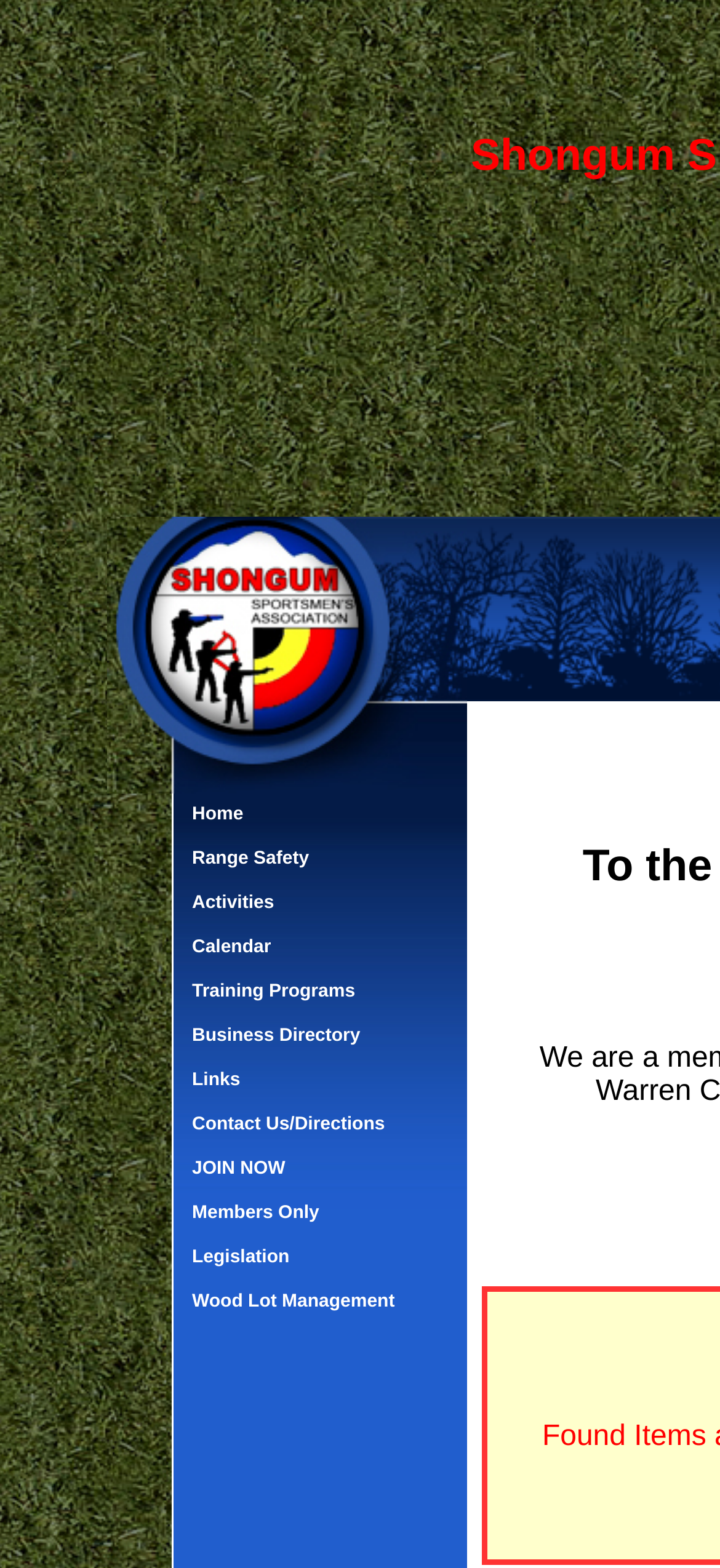Please find the bounding box coordinates (top-left x, top-left y, bottom-right x, bottom-right y) in the screenshot for the UI element described as follows: Contact Us/Directions

[0.241, 0.704, 0.649, 0.732]